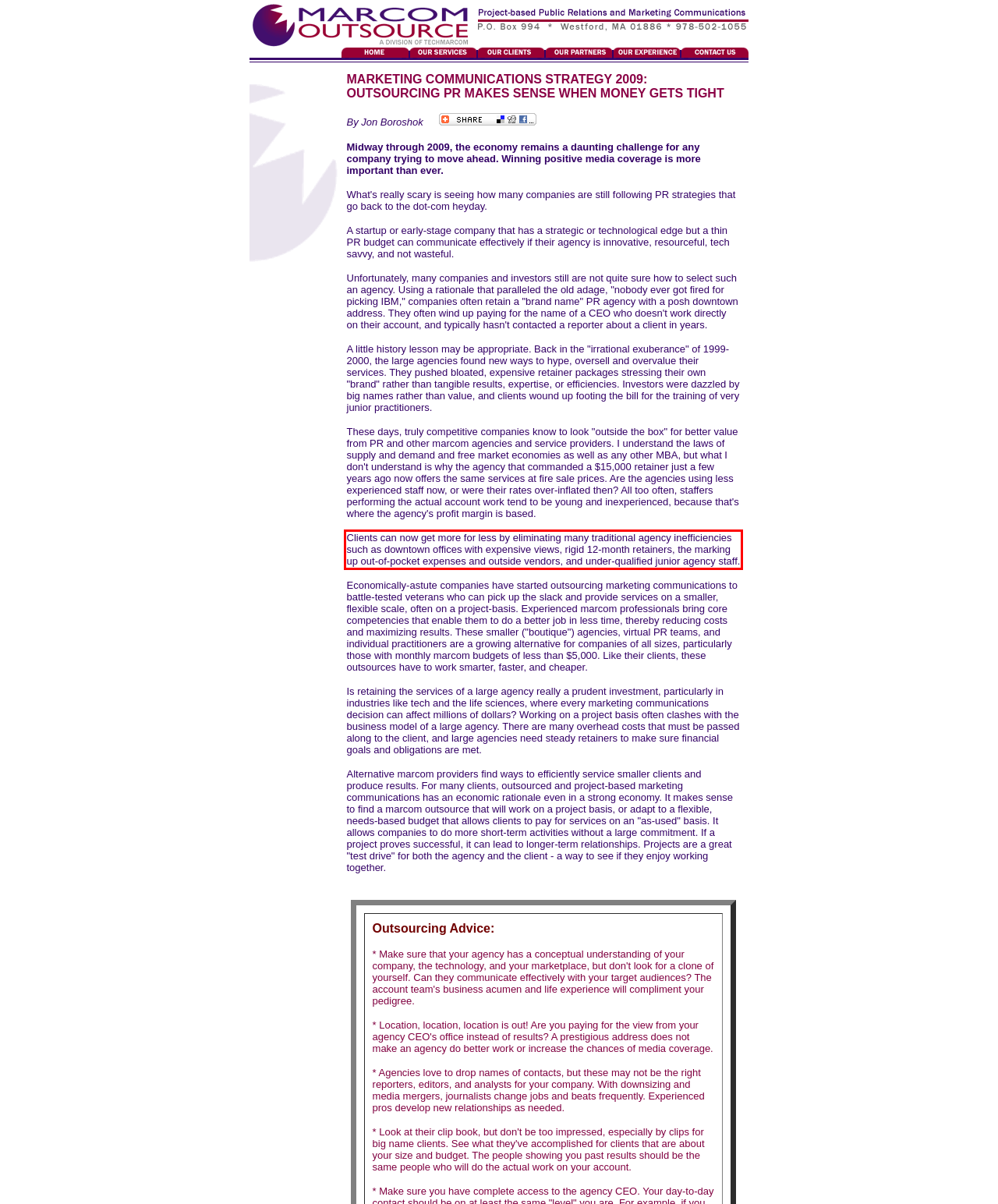Please identify and extract the text from the UI element that is surrounded by a red bounding box in the provided webpage screenshot.

Clients can now get more for less by eliminating many traditional agency inefficiencies such as downtown offices with expensive views, rigid 12-month retainers, the marking up out-of-pocket expenses and outside vendors, and under-qualified junior agency staff.